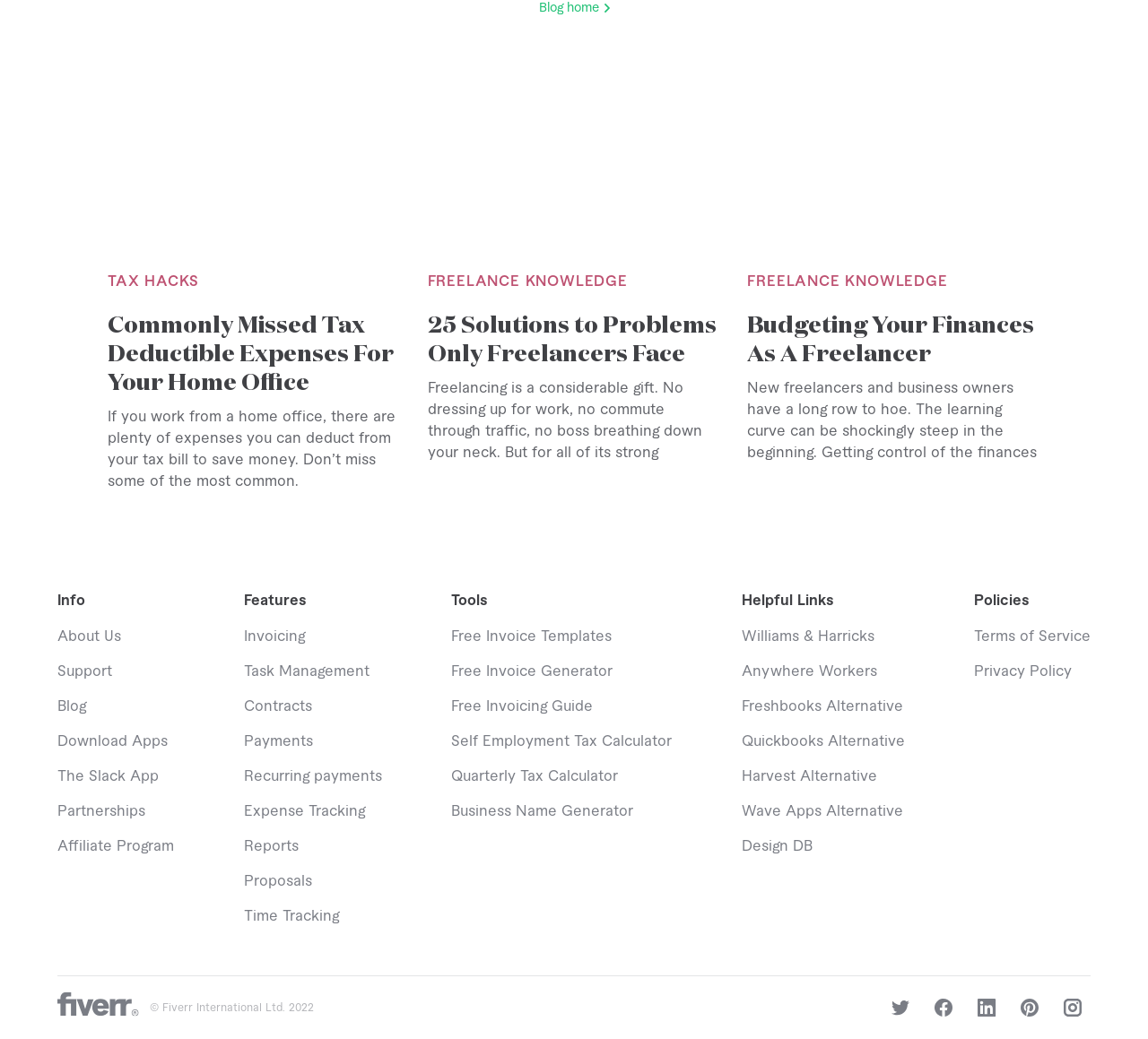Determine the bounding box coordinates of the section to be clicked to follow the instruction: "Get support". The coordinates should be given as four float numbers between 0 and 1, formatted as [left, top, right, bottom].

[0.05, 0.639, 0.098, 0.653]